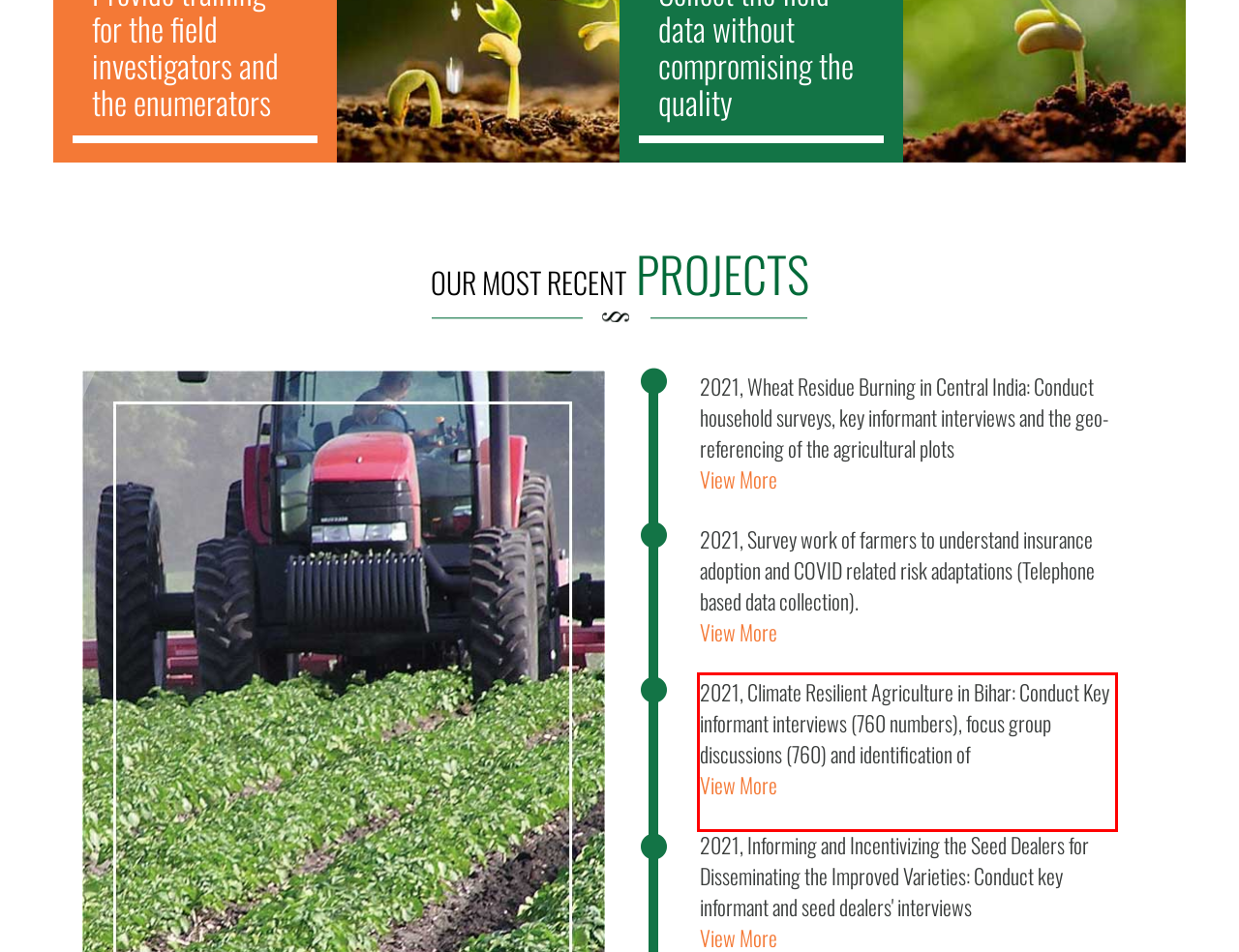Analyze the screenshot of the webpage and extract the text from the UI element that is inside the red bounding box.

2021, Climate Resilient Agriculture in Bihar: Conduct Key informant interviews (760 numbers), focus group discussions (760) and identification of View More